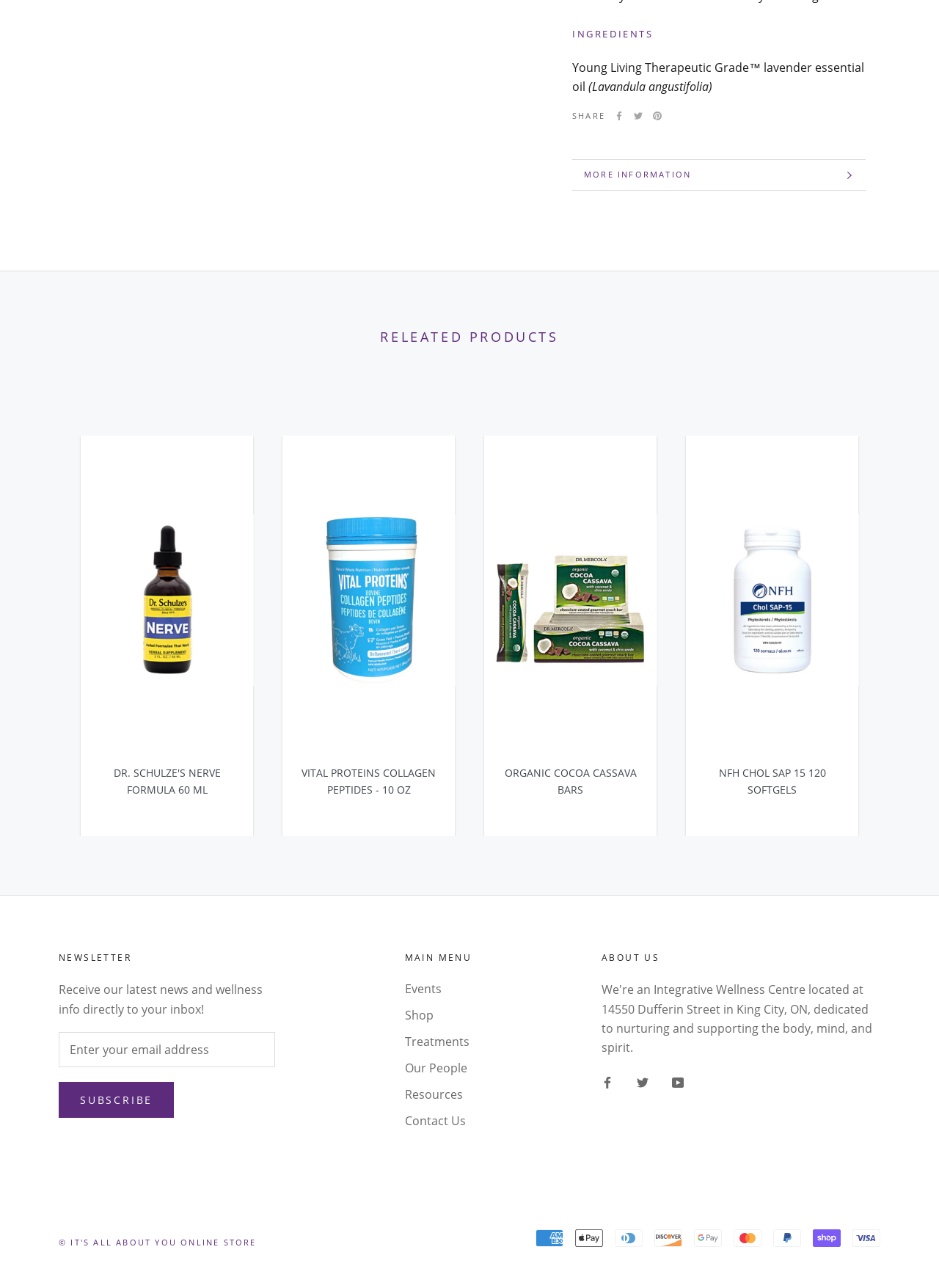What is the purpose of the textbox?
Could you answer the question in a detailed manner, providing as much information as possible?

The textbox is located under the 'NEWSLETTER' section, and it is required to enter an email address to receive the latest news and wellness info directly to the inbox.